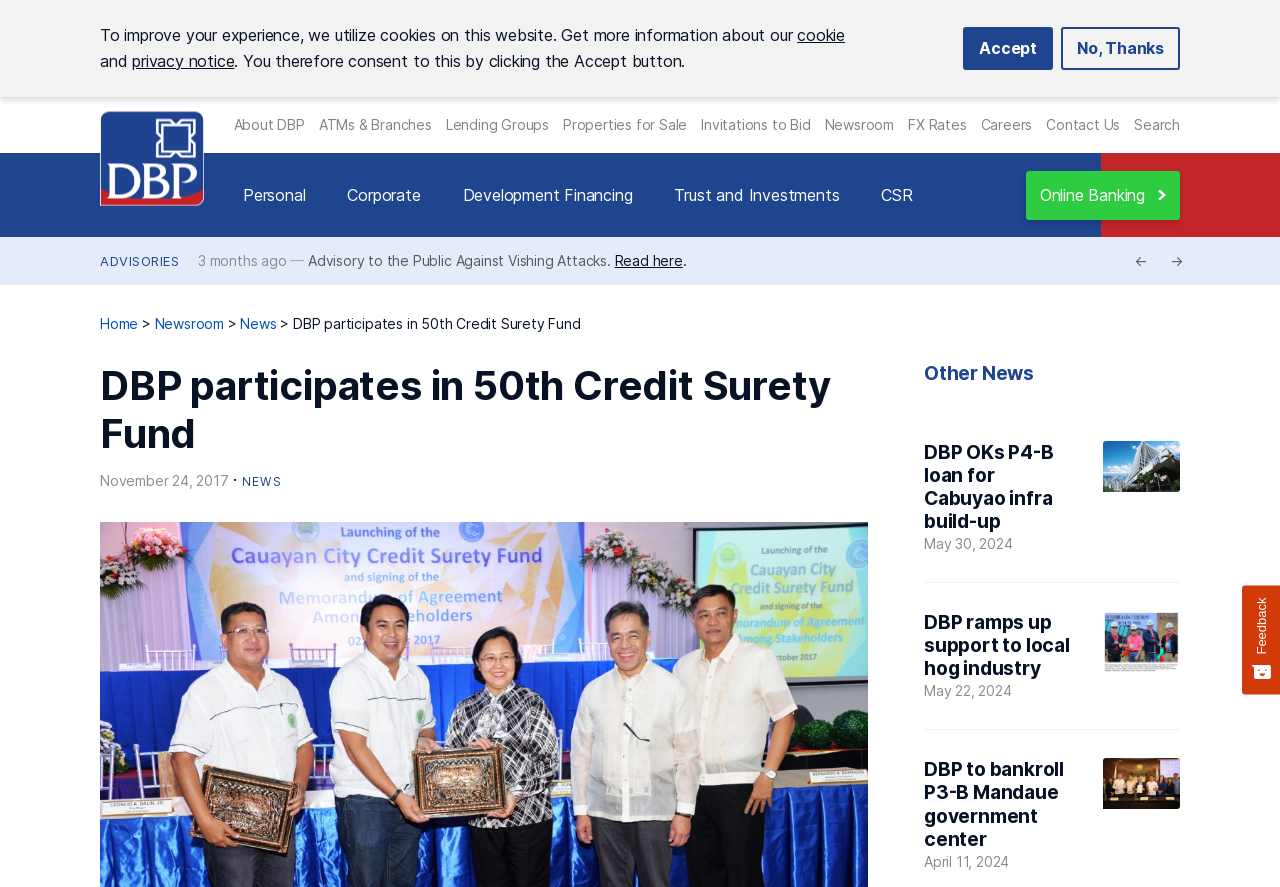Give a short answer to this question using one word or a phrase:
What is the date of the news article 'DBP OKs P4-B loan for Cabuyao infra build-up'?

May 30, 2024